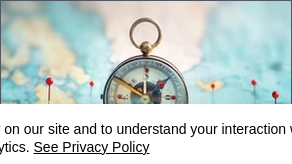Illustrate the image with a detailed caption.

The image features a close-up of a vintage compass, set against a softly blurred background of a world map adorned with colorful pushpins. This artistic representation symbolizes navigation, exploration, and the quest for direction. The compass's intricate design details and the classic brass finish evoke a sense of timeless adventure. The presence of pushpins scattered across the map suggests various destinations or points of interest, further emphasizing the theme of travel and discovery, inviting viewers to consider their own journeys and the many paths available in life.